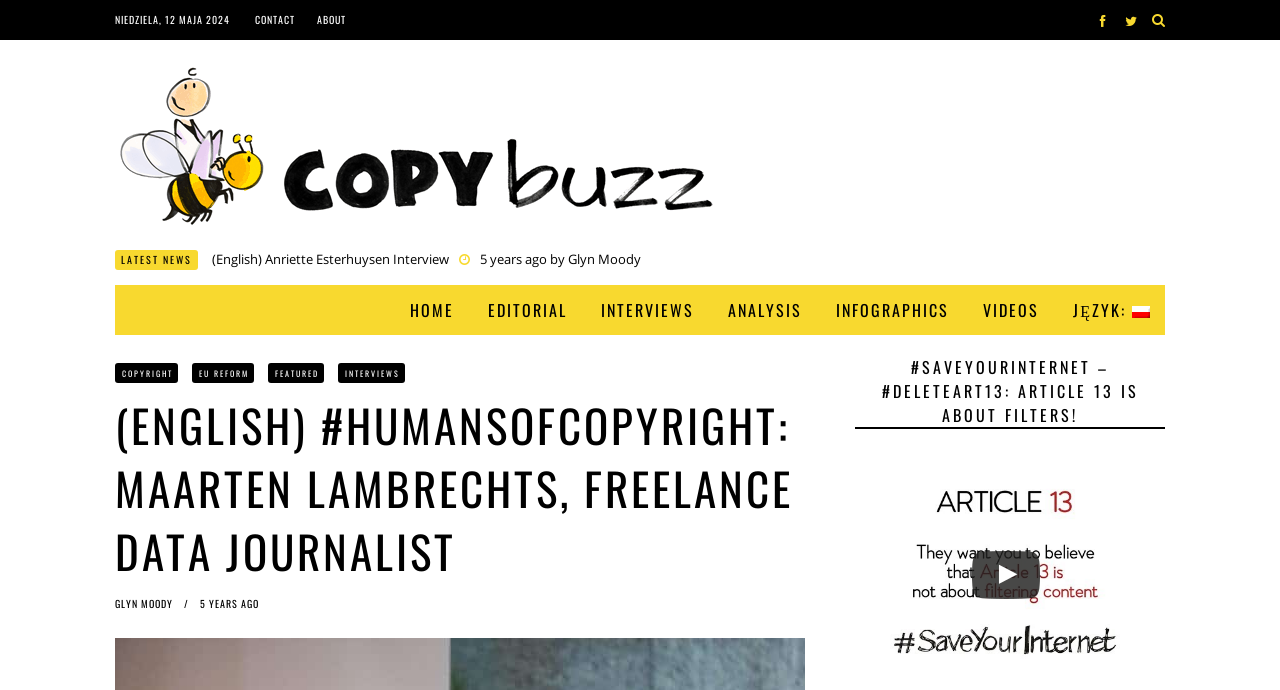Pinpoint the bounding box coordinates of the element that must be clicked to accomplish the following instruction: "Check the INTERVIEWS section". The coordinates should be in the format of four float numbers between 0 and 1, i.e., [left, top, right, bottom].

[0.458, 0.413, 0.554, 0.486]